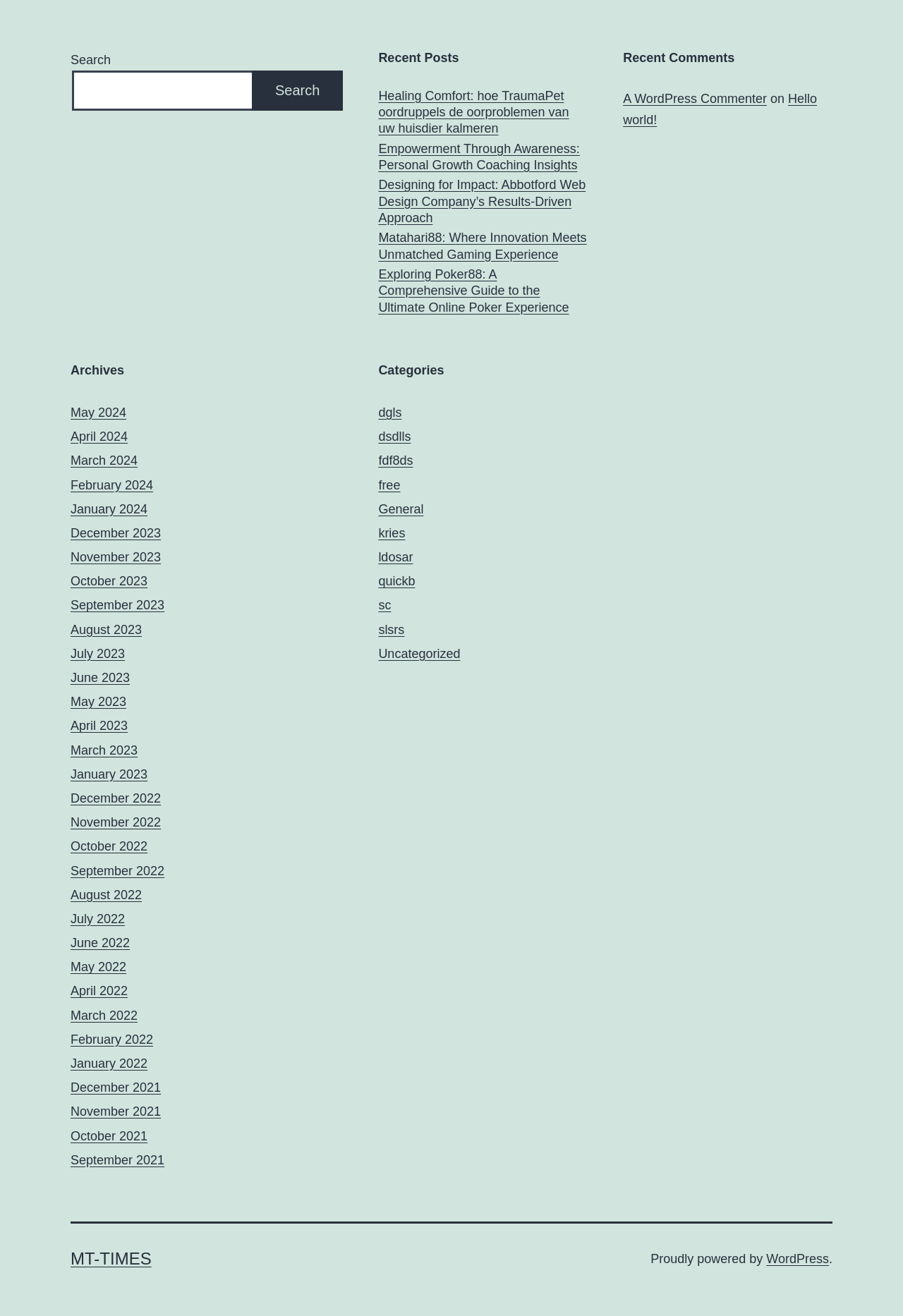Please determine the bounding box coordinates of the element to click in order to execute the following instruction: "Read the recent post 'Healing Comfort: hoe TraumaPet oordruppels de oorproblemen van uw huisdier kalmeren'". The coordinates should be four float numbers between 0 and 1, specified as [left, top, right, bottom].

[0.419, 0.067, 0.651, 0.104]